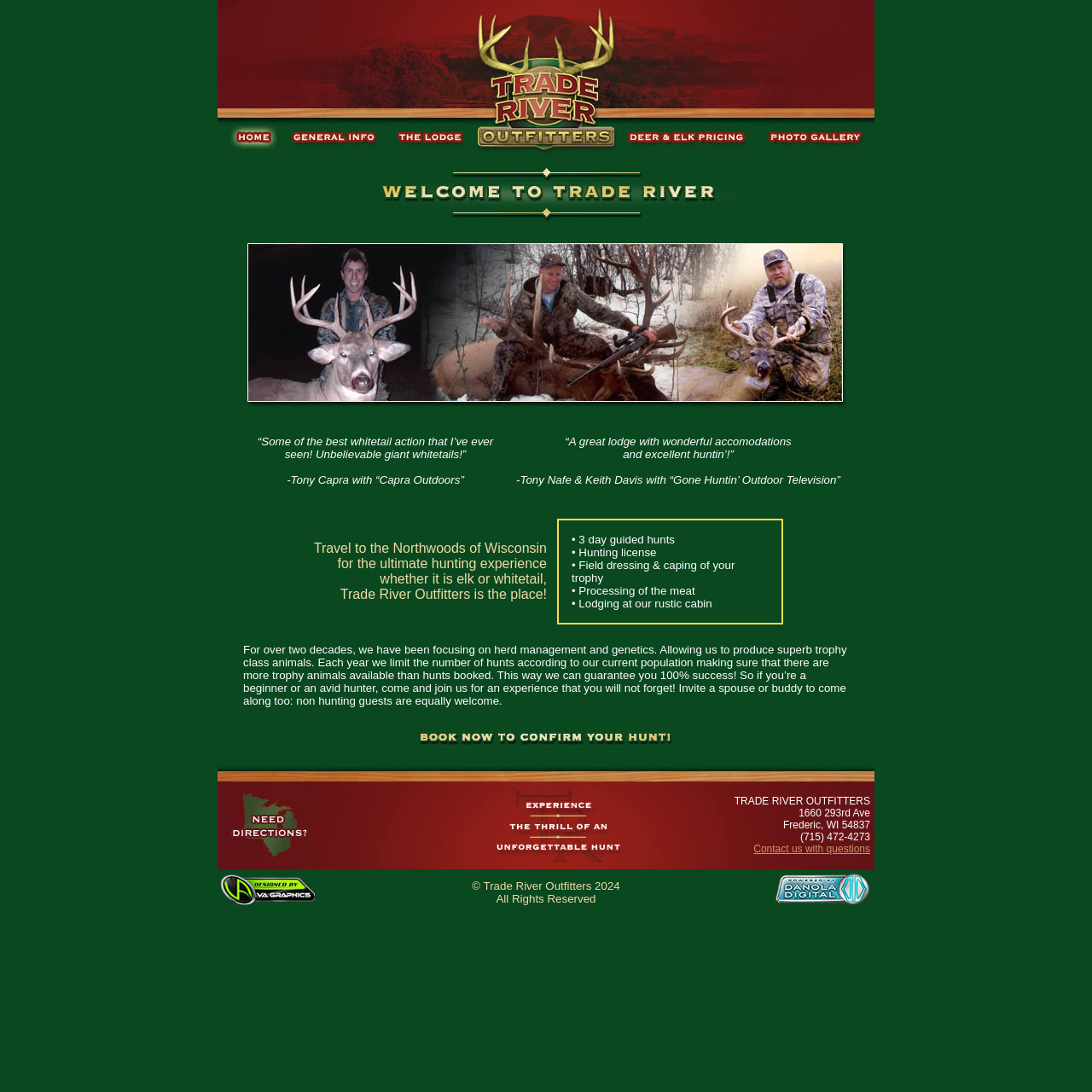How many days are the guided hunts?
Give a detailed response to the question by analyzing the screenshot.

According to the webpage, the guided hunts offered by Trade River Outfitters are 3 days long. This information is listed as one of the services provided by the outfitter.